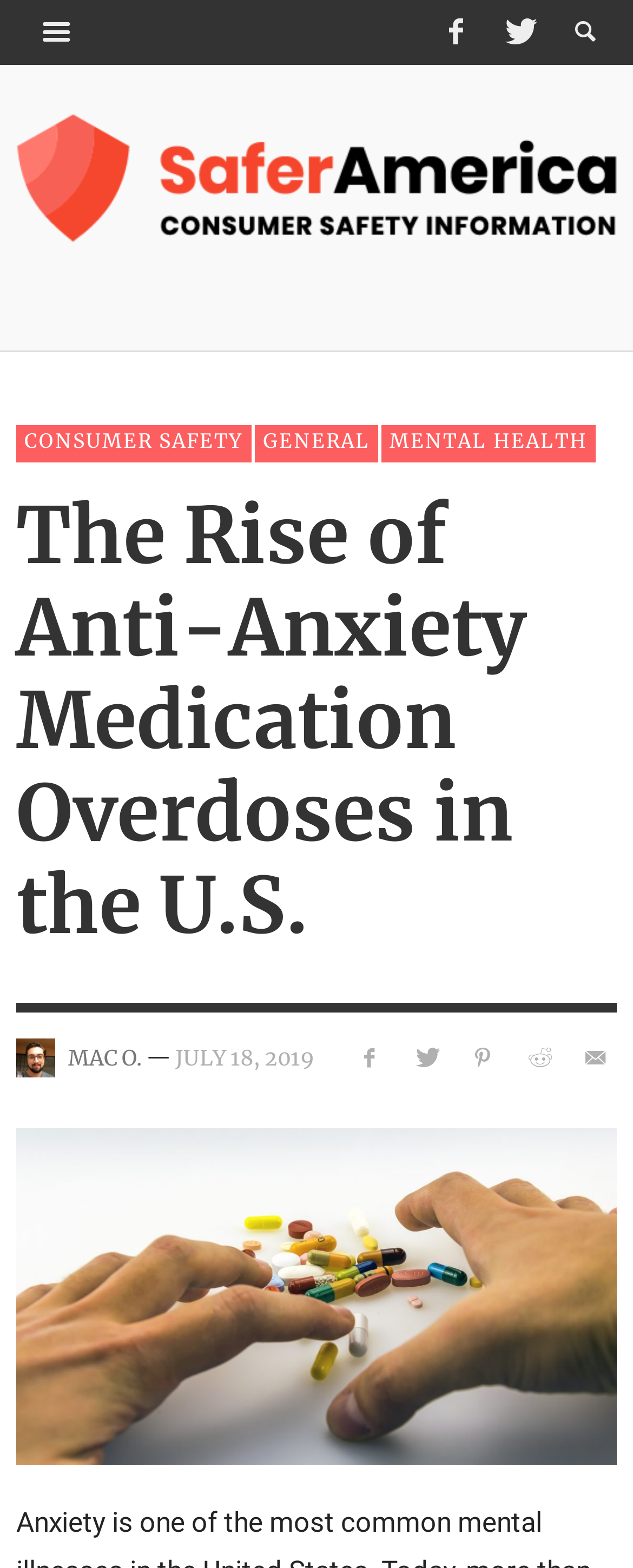Please determine the bounding box coordinates of the element's region to click in order to carry out the following instruction: "Go to CONSUMER SAFETY page". The coordinates should be four float numbers between 0 and 1, i.e., [left, top, right, bottom].

[0.026, 0.271, 0.397, 0.295]